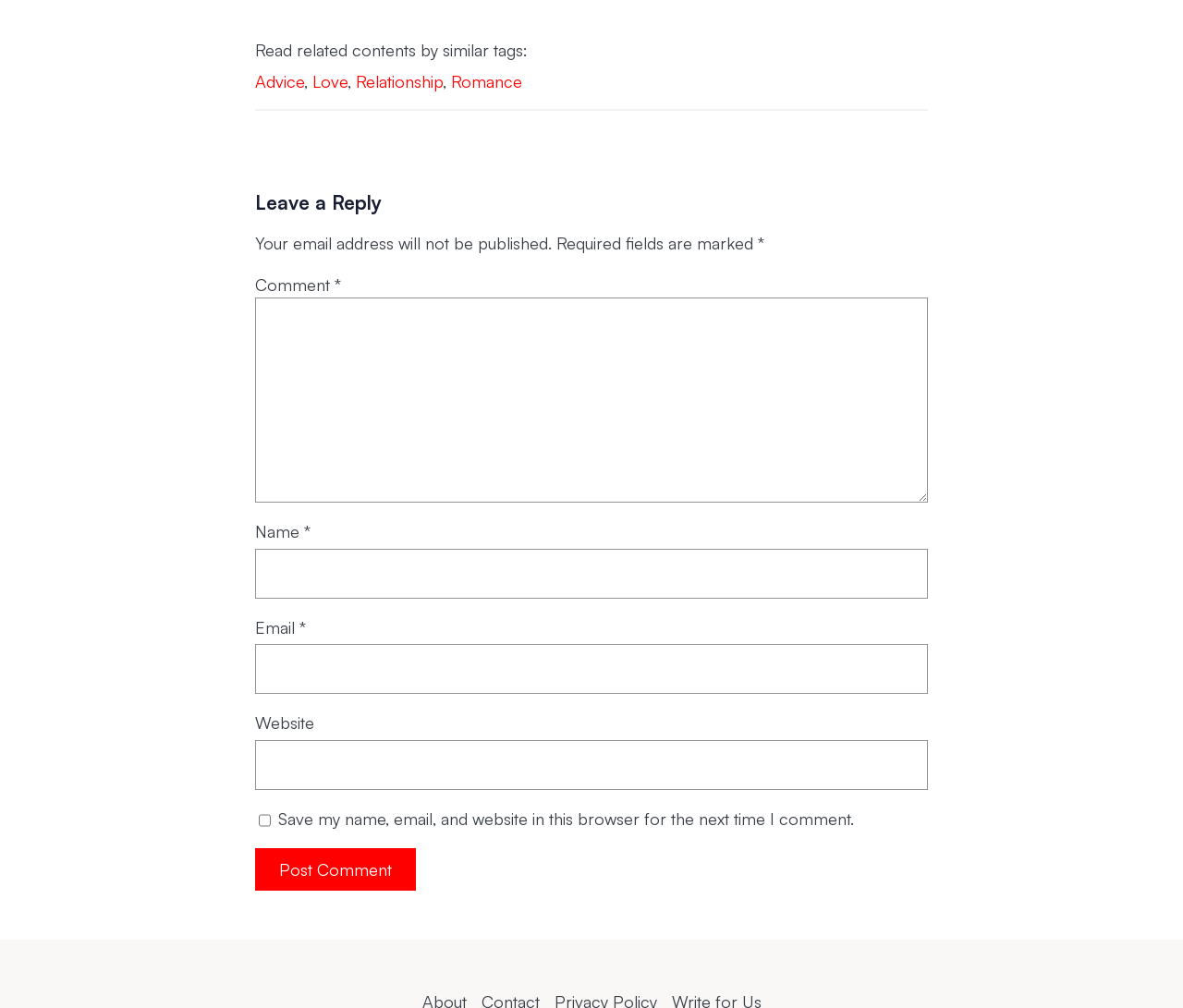Using the provided description: "parent_node: Email * aria-describedby="email-notes" name="email"", find the bounding box coordinates of the corresponding UI element. The output should be four float numbers between 0 and 1, in the format [left, top, right, bottom].

[0.216, 0.639, 0.784, 0.688]